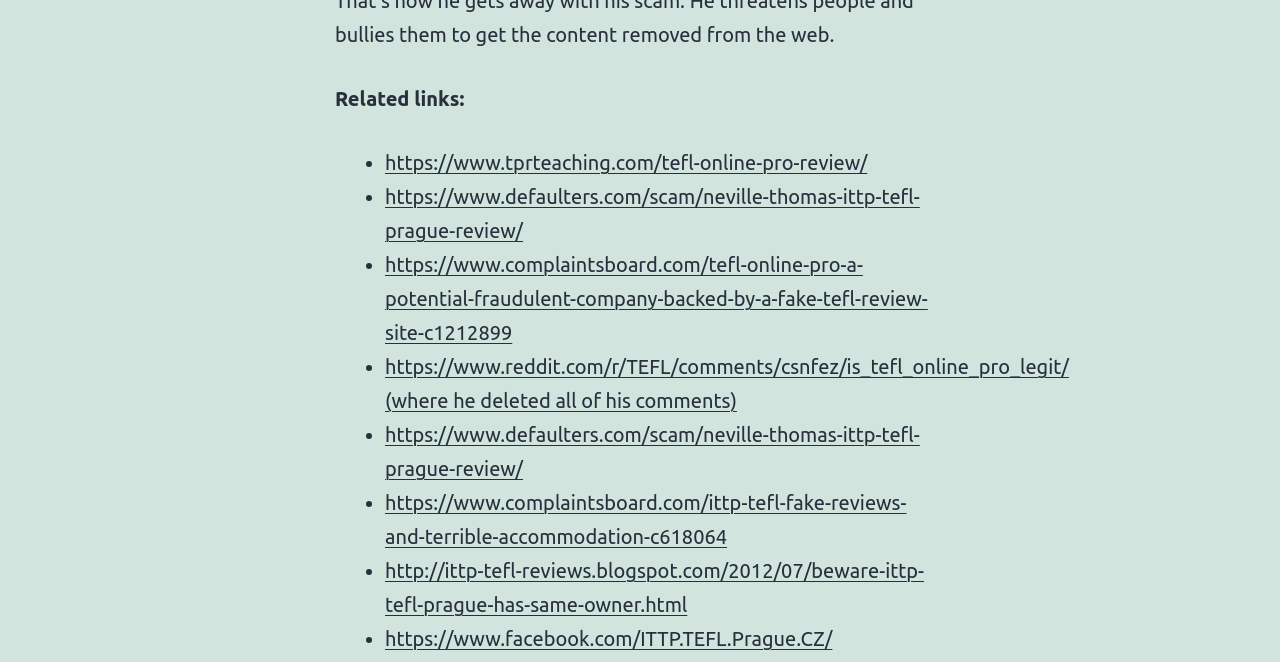Determine the bounding box coordinates of the clickable region to execute the instruction: "view the ITTP TEFL Prague review blog". The coordinates should be four float numbers between 0 and 1, denoted as [left, top, right, bottom].

[0.301, 0.844, 0.722, 0.93]